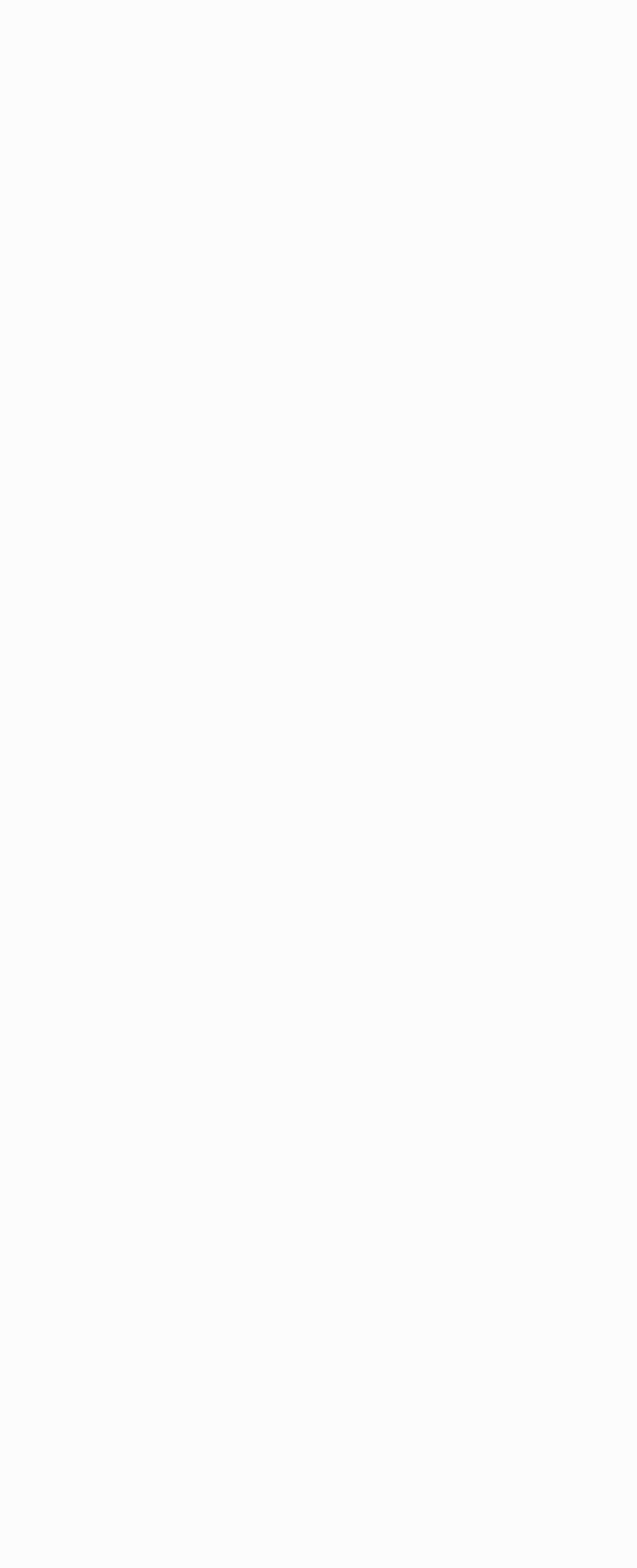Refer to the image and provide an in-depth answer to the question: 
How many comments are there?

I counted the number of comments by looking at the heading 'Comments (3)' at the top of the page, which indicates that there are 3 comments.